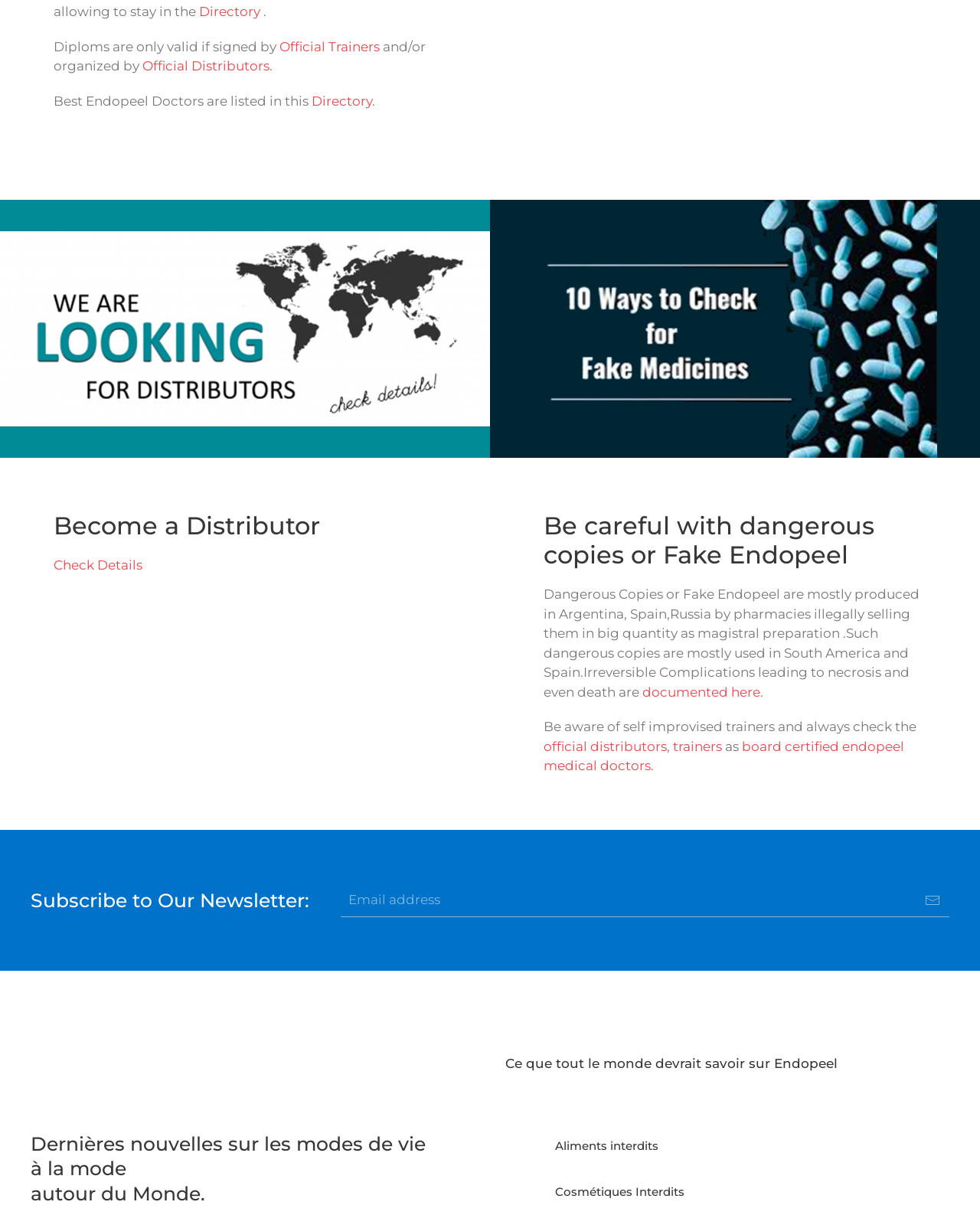Specify the bounding box coordinates of the area that needs to be clicked to achieve the following instruction: "Check the 'Official Trainers' link".

[0.285, 0.031, 0.391, 0.044]